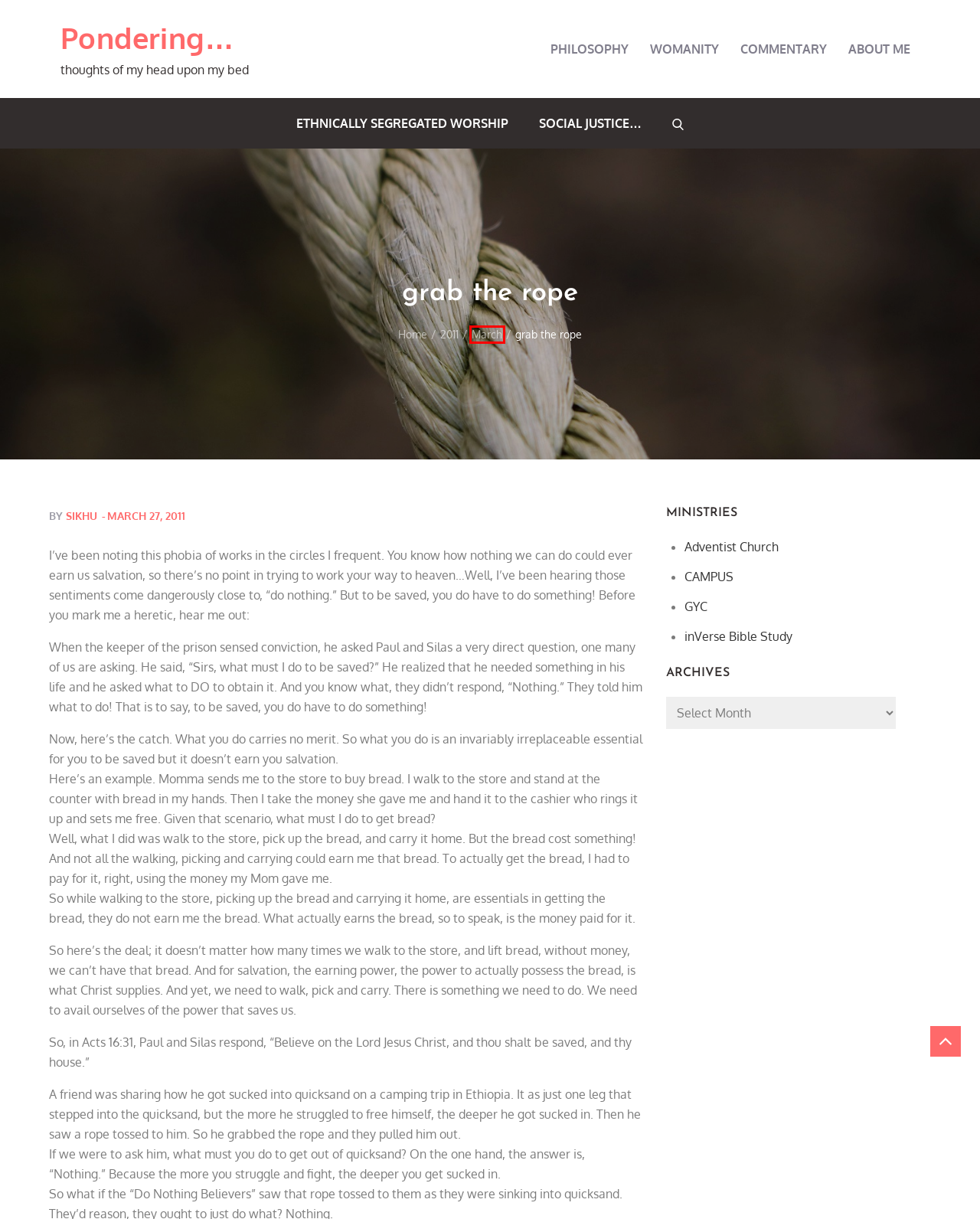You have been given a screenshot of a webpage with a red bounding box around a UI element. Select the most appropriate webpage description for the new webpage that appears after clicking the element within the red bounding box. The choices are:
A. Pondering… – thoughts of my head upon my bed
B. About me – Pondering…
C. March 2011 – Pondering…
D. Philosophy – Pondering…
E. Social Justice… – Pondering…
F. Womanity – Pondering…
G. Sikhu – Pondering…
H. Ethnically Segregated Worship – Pondering…

C